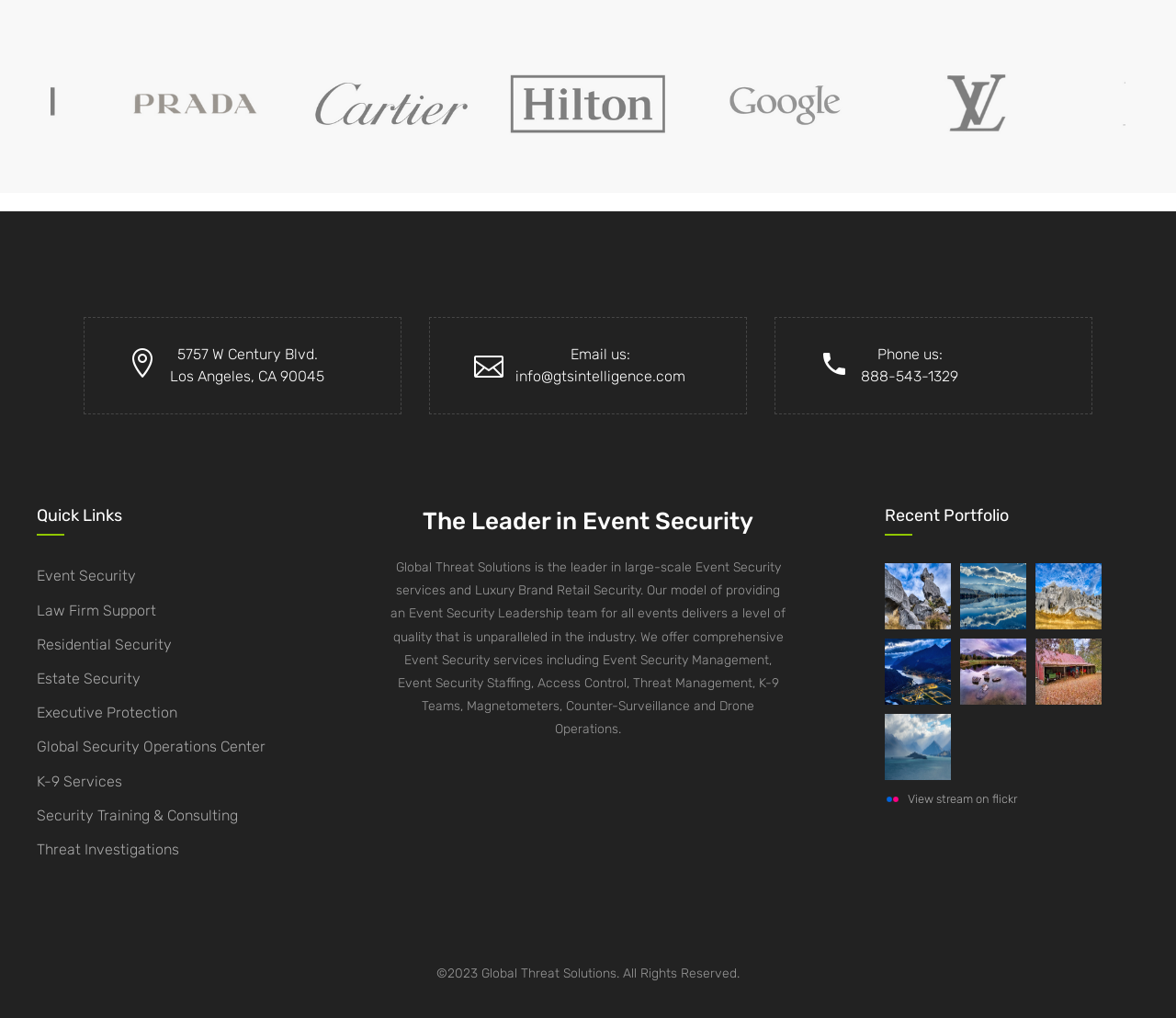What is the name of the first option in the dropdown list?
Please provide a single word or phrase answer based on the image.

Prada